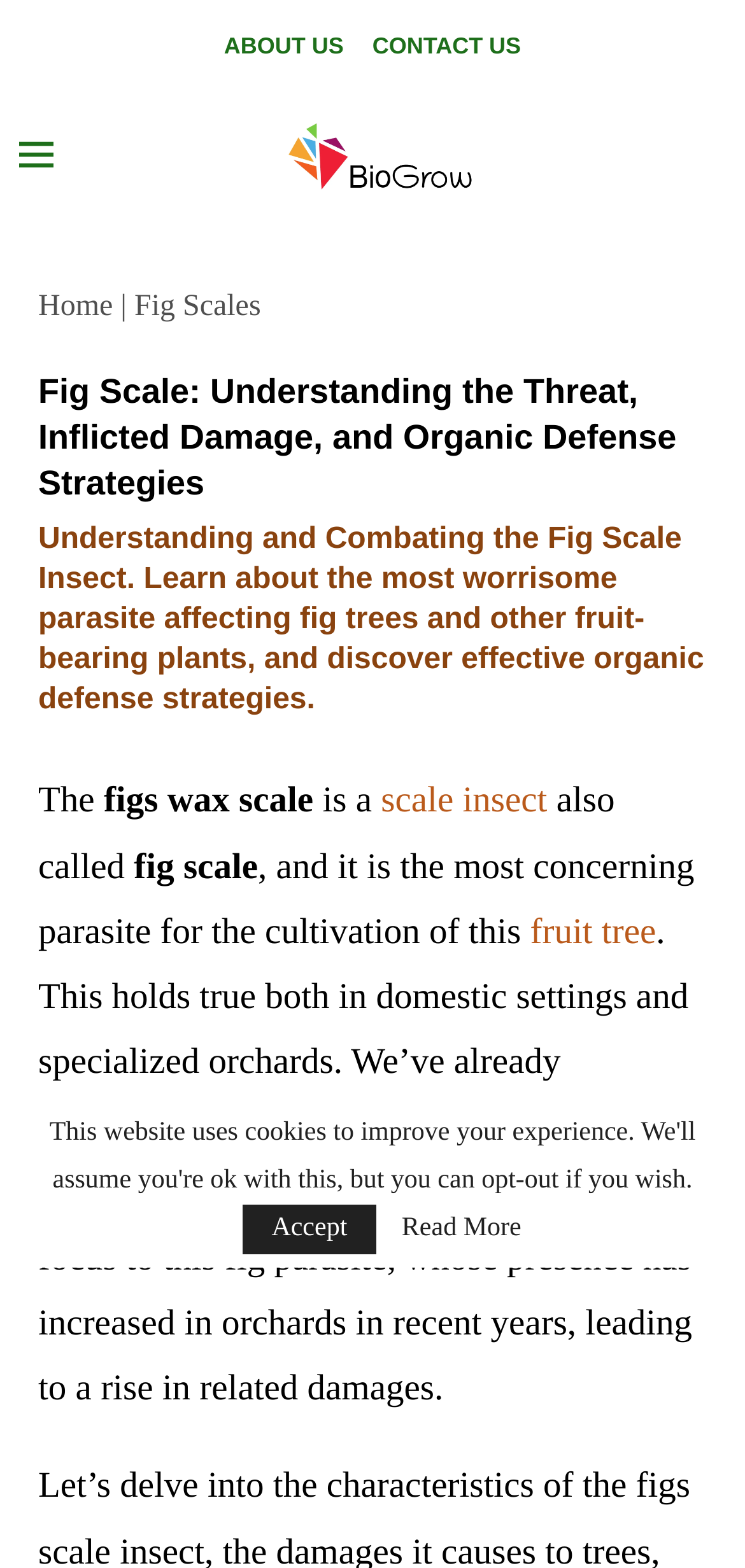Find the bounding box coordinates of the element I should click to carry out the following instruction: "visit home page".

[0.051, 0.185, 0.152, 0.206]